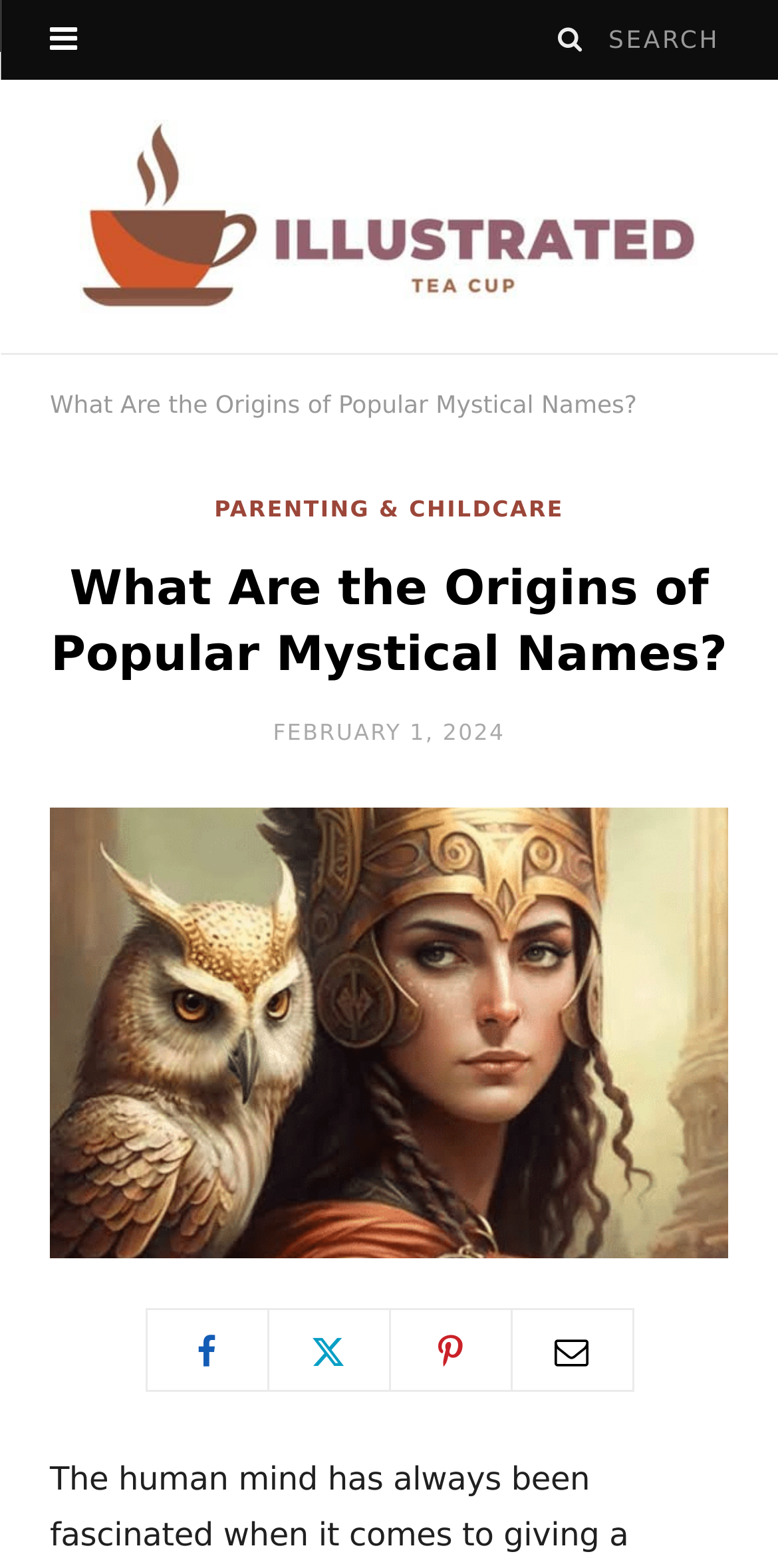Please give the bounding box coordinates of the area that should be clicked to fulfill the following instruction: "Search for something". The coordinates should be in the format of four float numbers from 0 to 1, i.e., [left, top, right, bottom].

[0.717, 0.017, 0.75, 0.034]